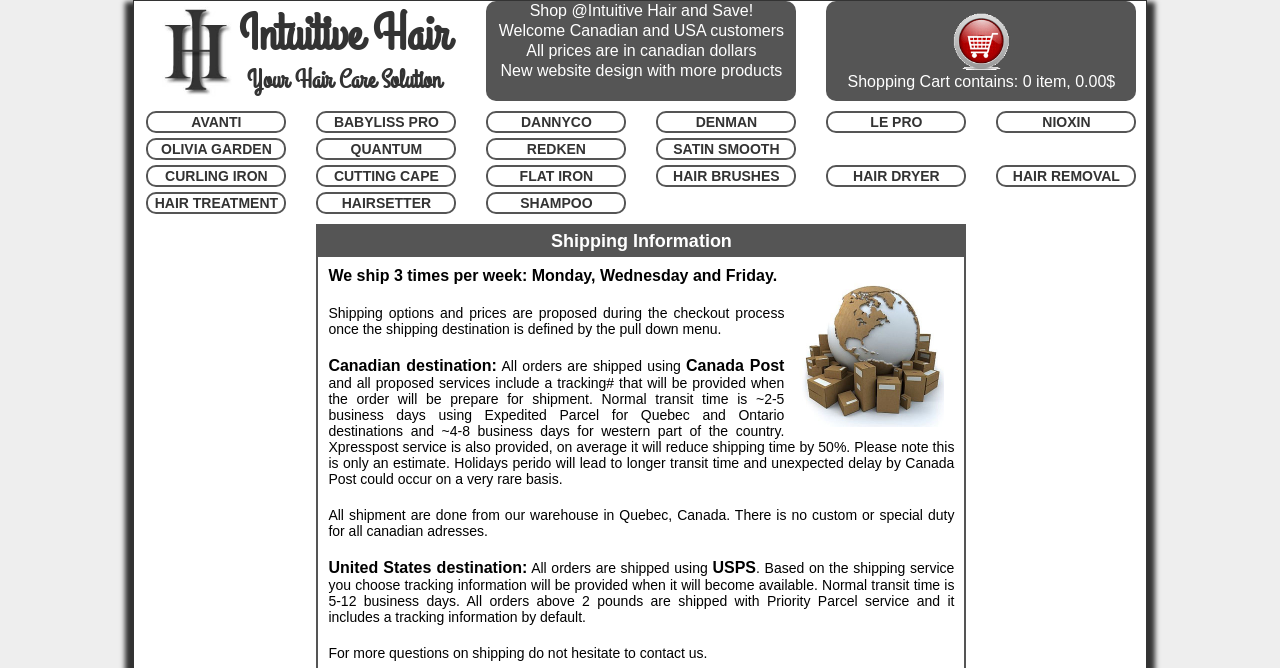Determine the bounding box coordinates of the region that needs to be clicked to achieve the task: "Learn about Shipping Information".

[0.249, 0.338, 0.753, 0.385]